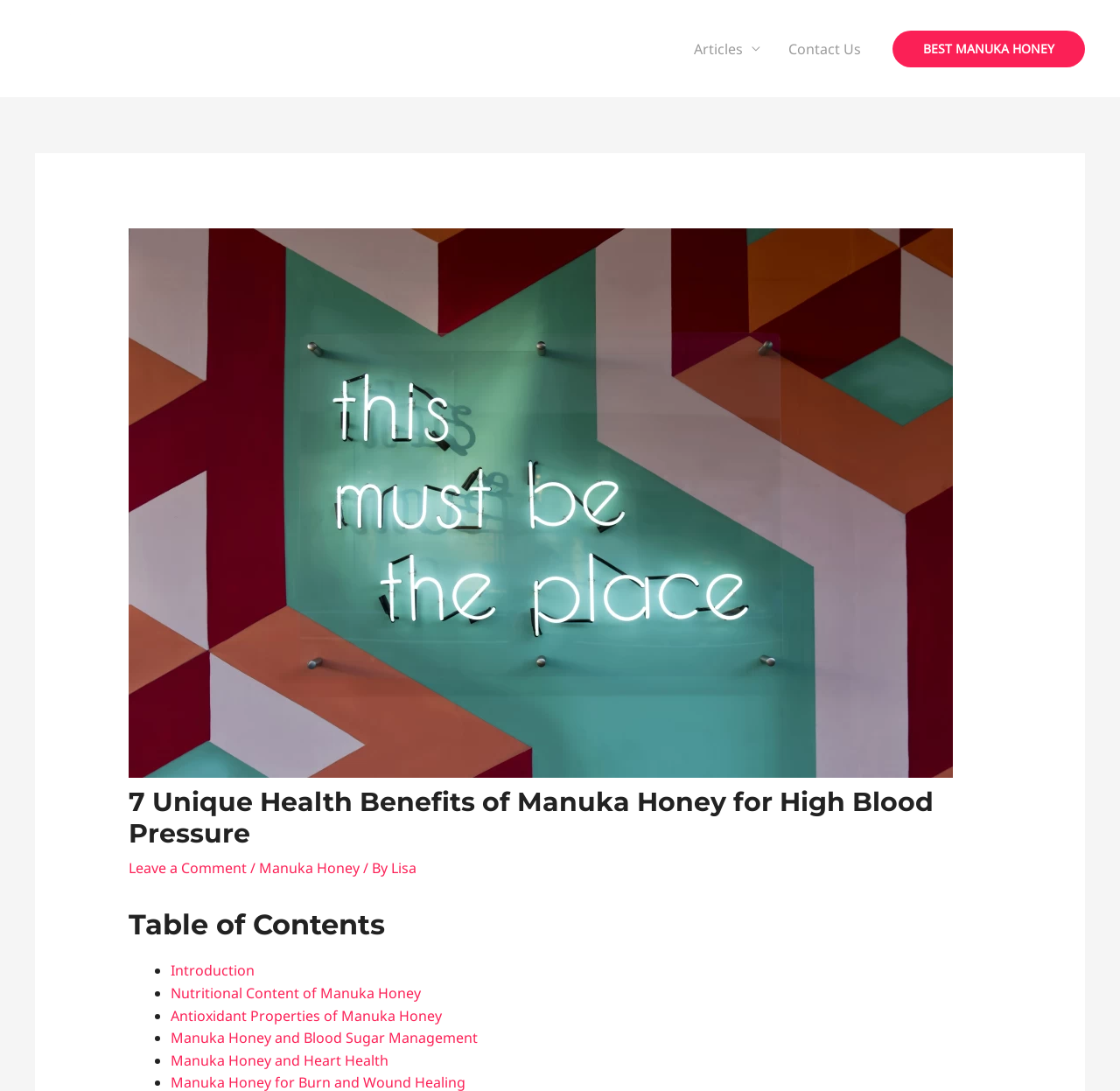Please identify the bounding box coordinates of the clickable element to fulfill the following instruction: "Click on Best antiaging supplements Dr. Anderson". The coordinates should be four float numbers between 0 and 1, i.e., [left, top, right, bottom].

None